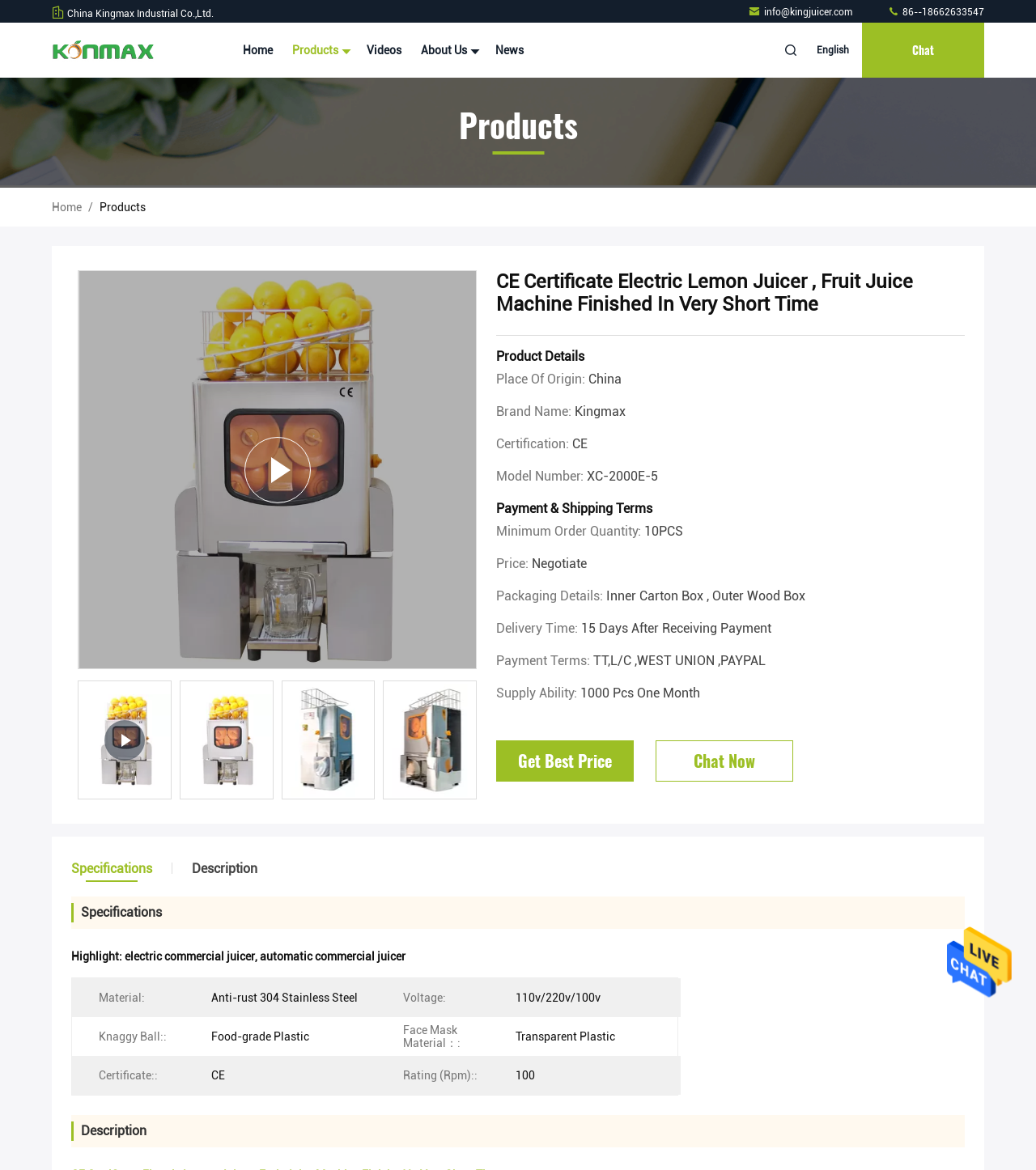Locate the bounding box coordinates of the clickable area to execute the instruction: "View company information". Provide the coordinates as four float numbers between 0 and 1, represented as [left, top, right, bottom].

[0.062, 0.007, 0.206, 0.017]